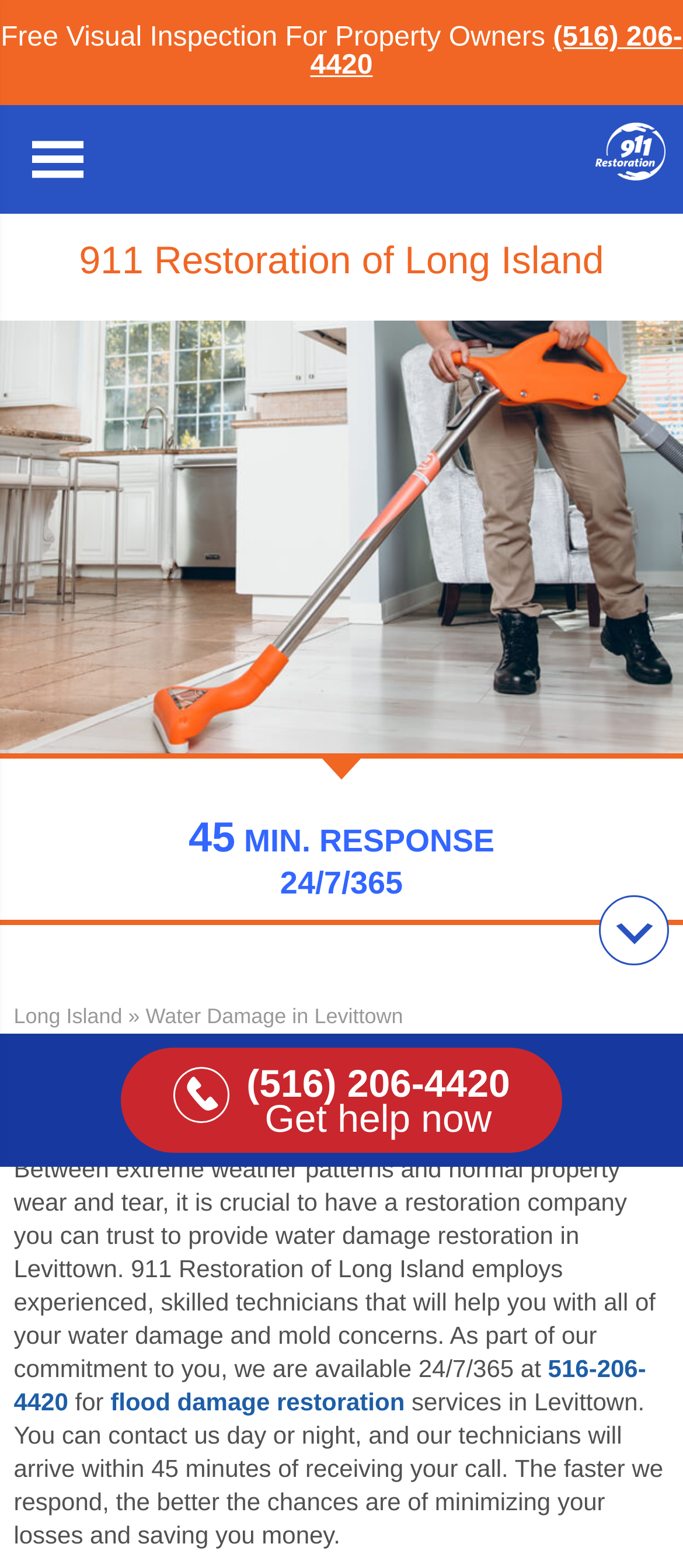Pinpoint the bounding box coordinates of the clickable area needed to execute the instruction: "Click the logo to go to the homepage". The coordinates should be specified as four float numbers between 0 and 1, i.e., [left, top, right, bottom].

[0.872, 0.101, 0.974, 0.12]